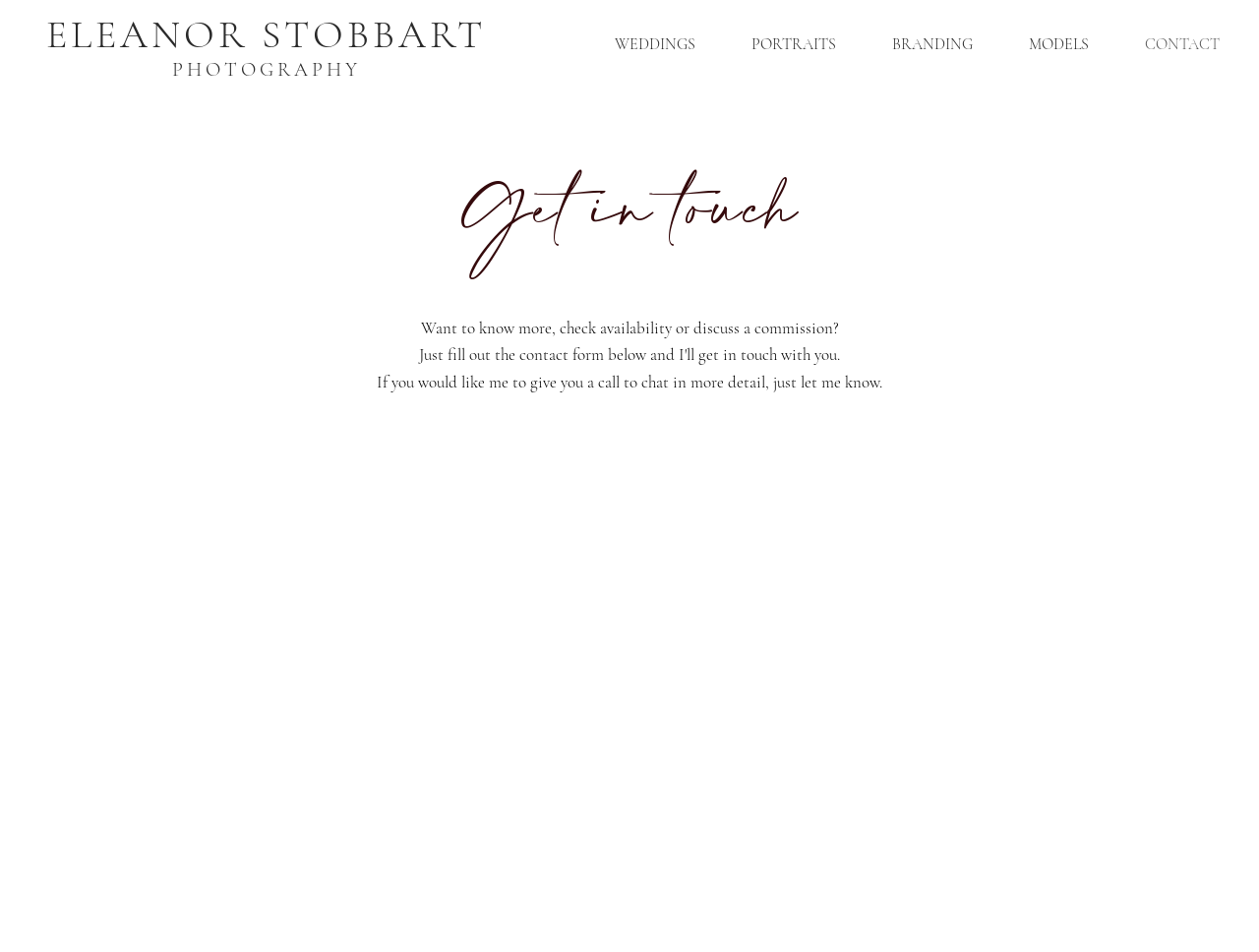Please answer the following question using a single word or phrase: What type of photographer is Eleanor Stobbart?

Wedding, Portrait & Commercial